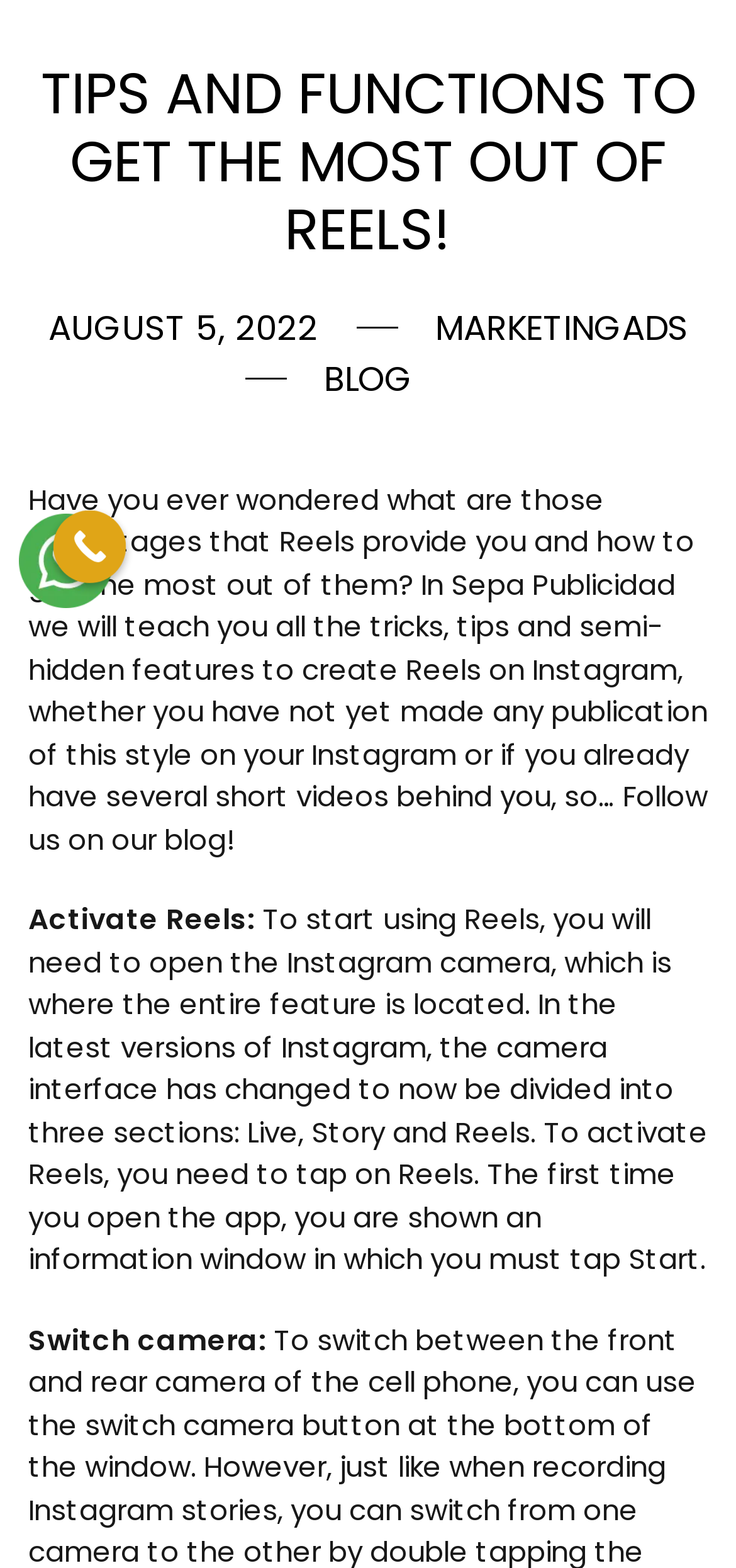Give the bounding box coordinates for the element described as: "Blog".

[0.44, 0.225, 0.56, 0.257]